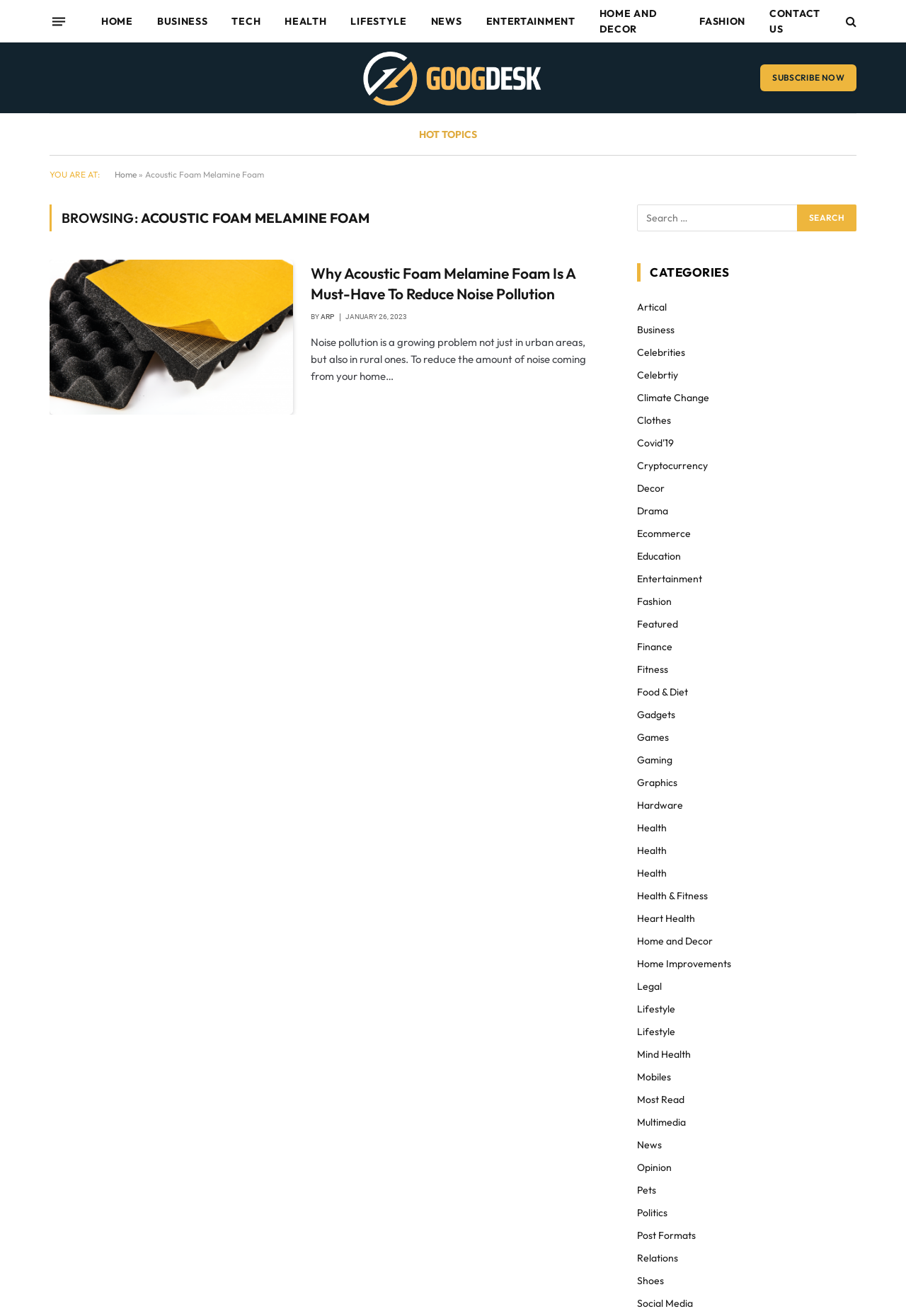Identify the bounding box coordinates of the clickable region required to complete the instruction: "Browse the 'HOME AND DECOR' category". The coordinates should be given as four float numbers within the range of 0 and 1, i.e., [left, top, right, bottom].

[0.648, 0.0, 0.759, 0.032]